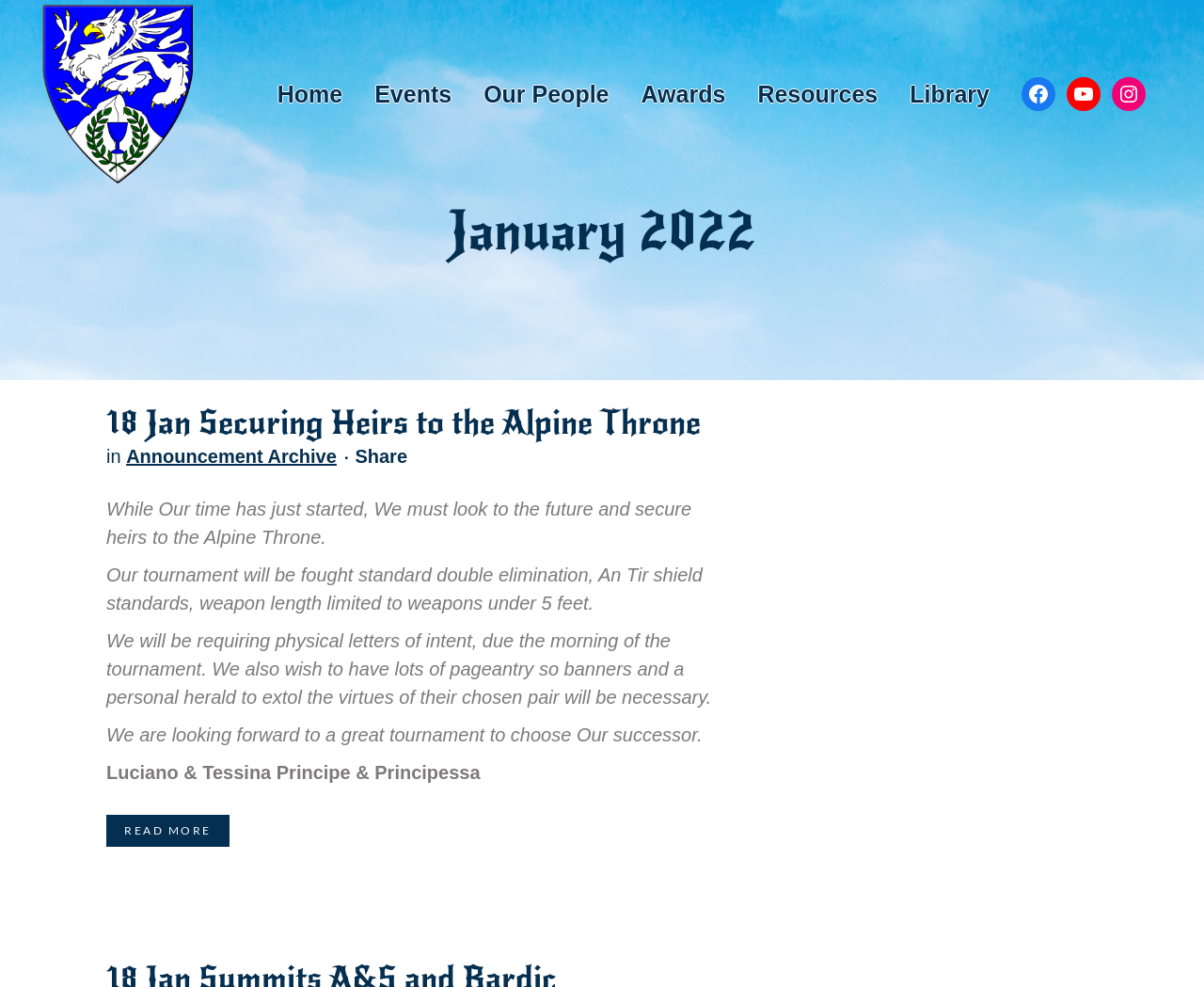Please provide the bounding box coordinates for the UI element as described: "Read More". The coordinates must be four floats between 0 and 1, represented as [left, top, right, bottom].

[0.088, 0.826, 0.19, 0.858]